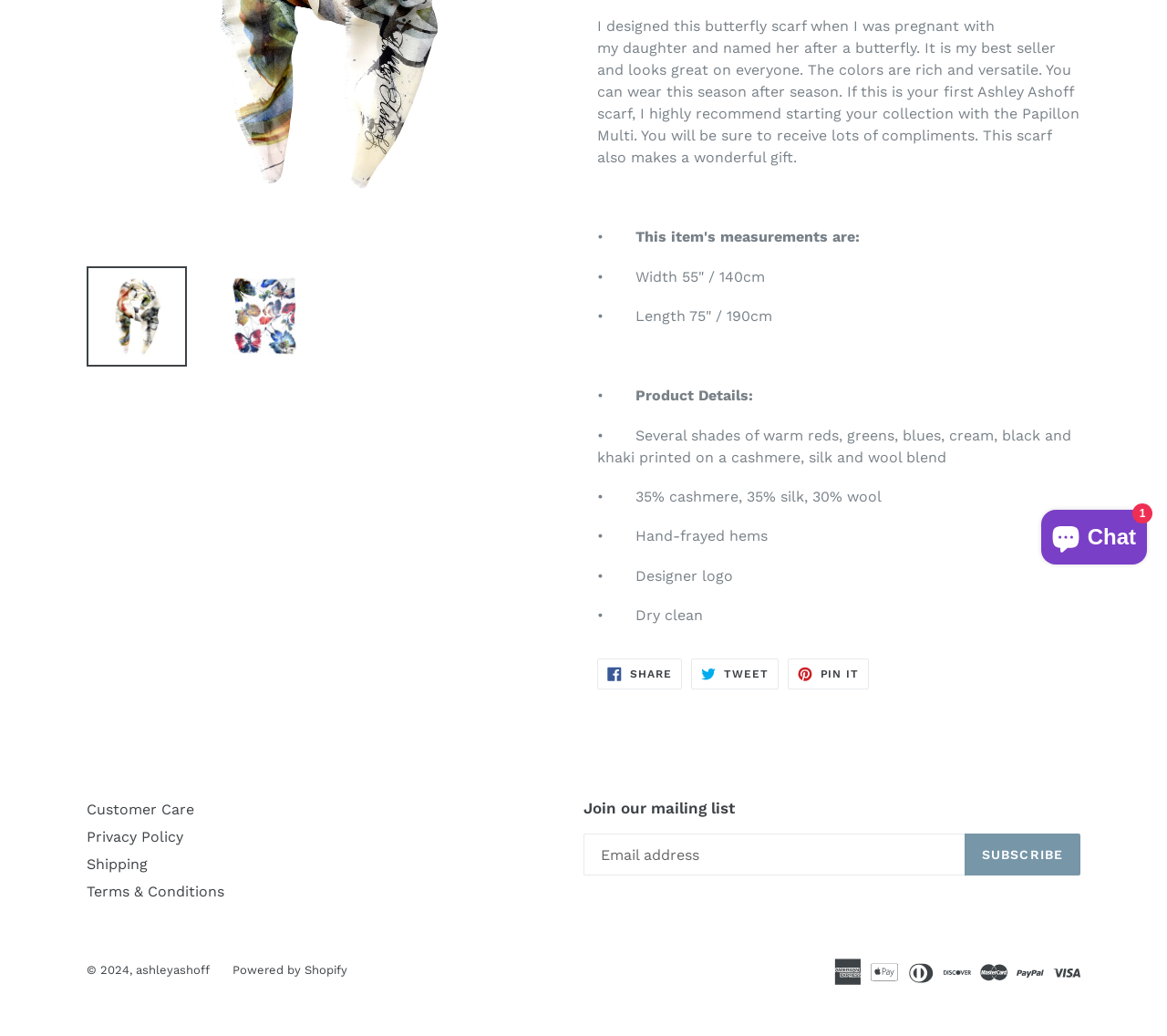Using the format (top-left x, top-left y, bottom-right x, bottom-right y), and given the element description, identify the bounding box coordinates within the screenshot: Pin it Pin on Pinterest

[0.675, 0.636, 0.745, 0.666]